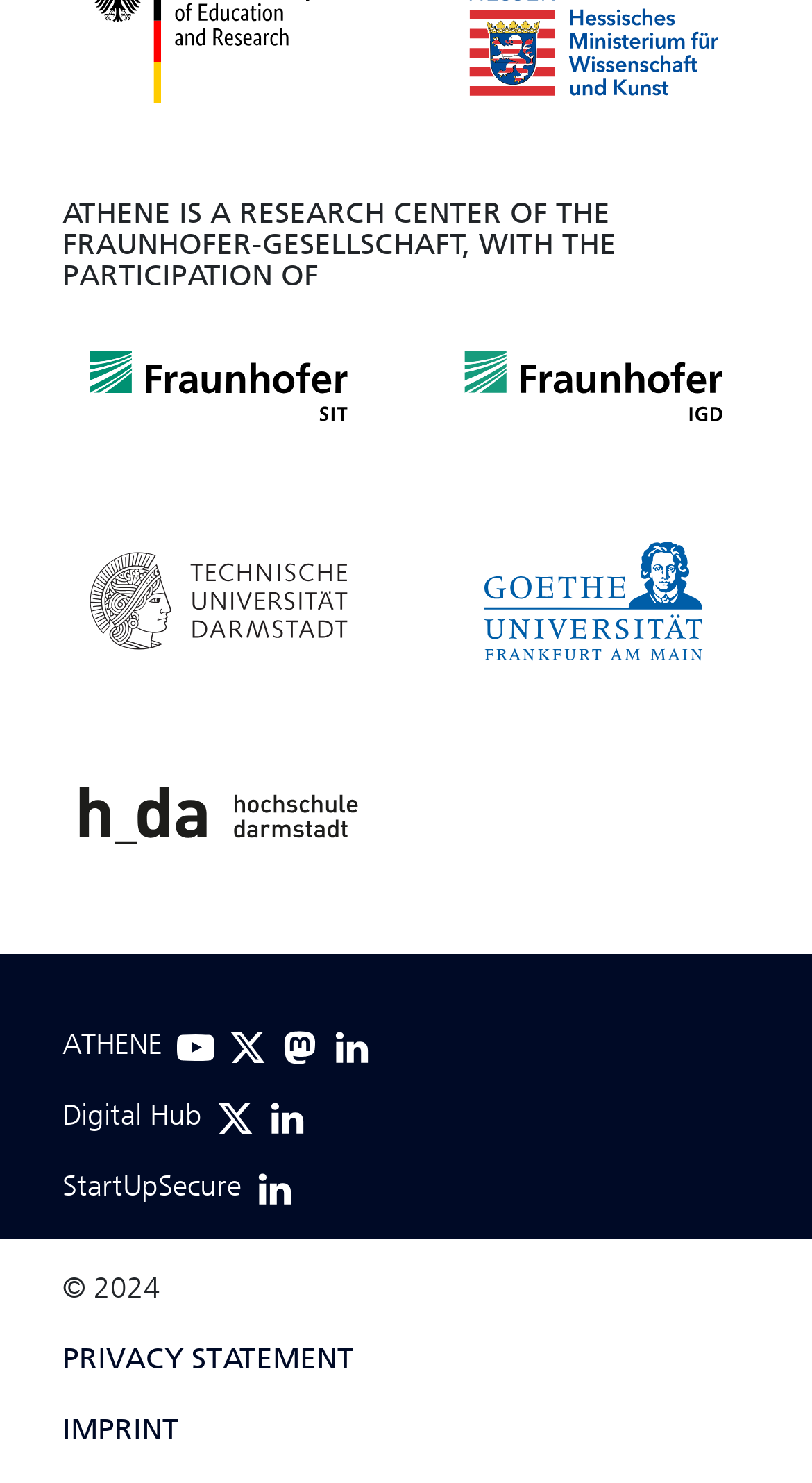Determine the bounding box coordinates of the clickable region to follow the instruction: "Explore Mastodon".

[0.346, 0.693, 0.392, 0.718]